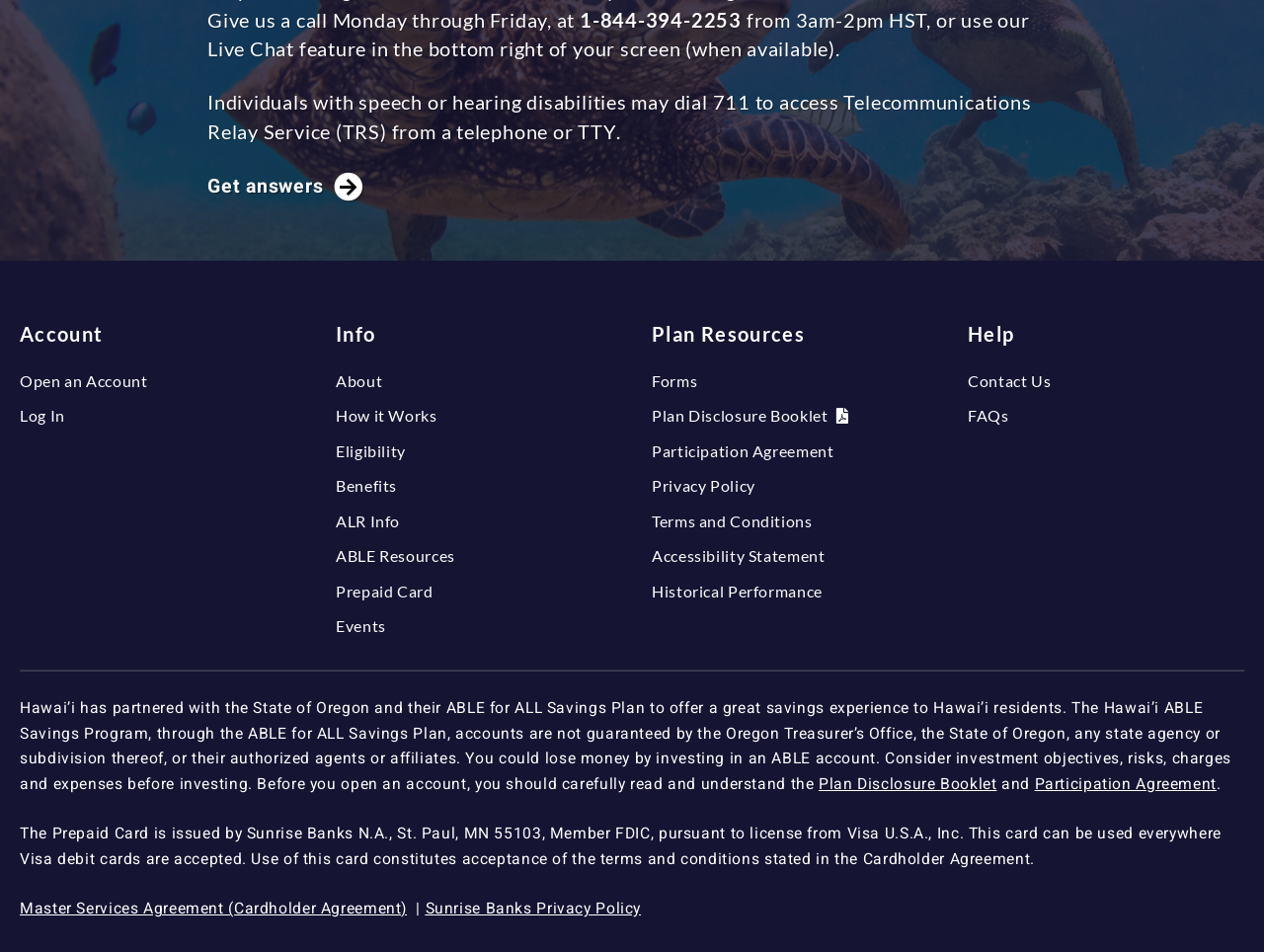What is the name of the savings plan offered by Hawai’i?
Based on the image, answer the question in a detailed manner.

The name of the savings plan offered by Hawai’i can be found in the bottom section of the webpage, where it says 'Hawai’i has partnered with the State of Oregon and their ABLE for ALL Savings Plan to offer a great savings experience to Hawai’i residents. The Hawai’i ABLE Savings Program...'.